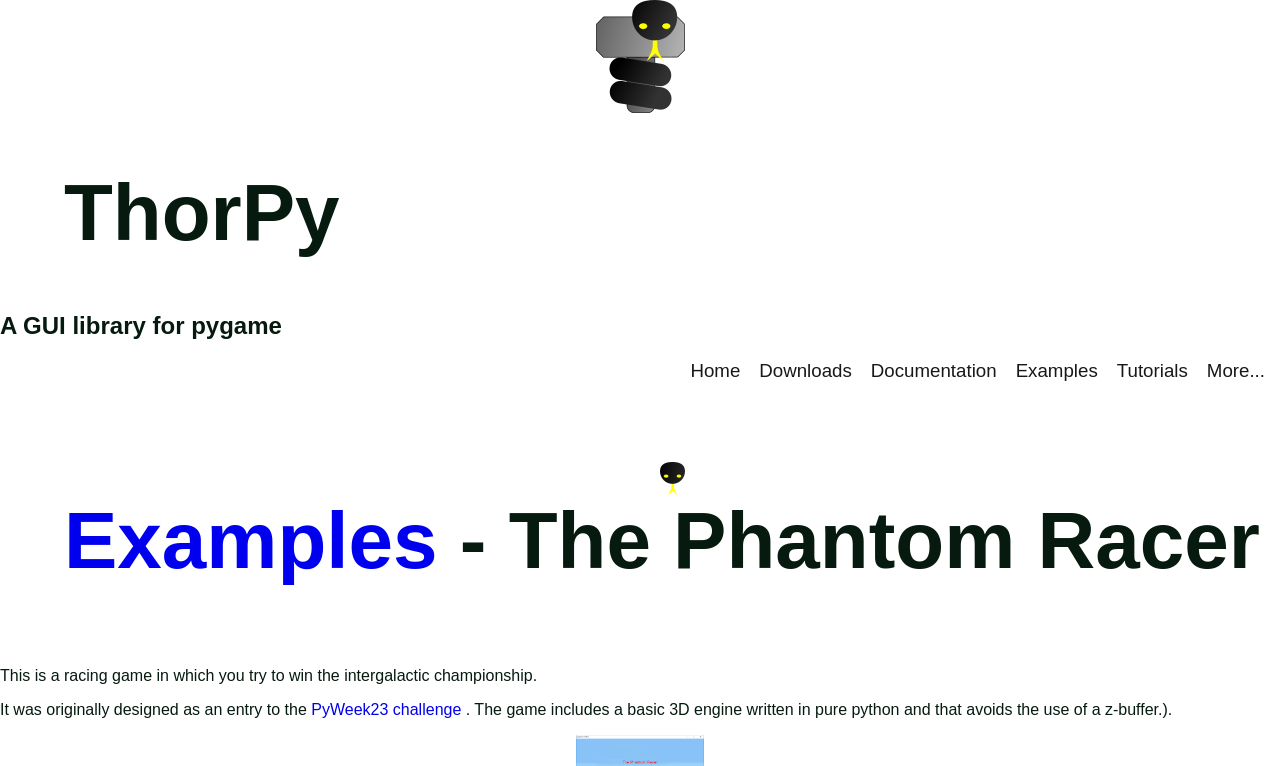Please identify the bounding box coordinates of the element I should click to complete this instruction: 'click the logo'. The coordinates should be given as four float numbers between 0 and 1, like this: [left, top, right, bottom].

[0.0, 0.0, 1.0, 0.148]